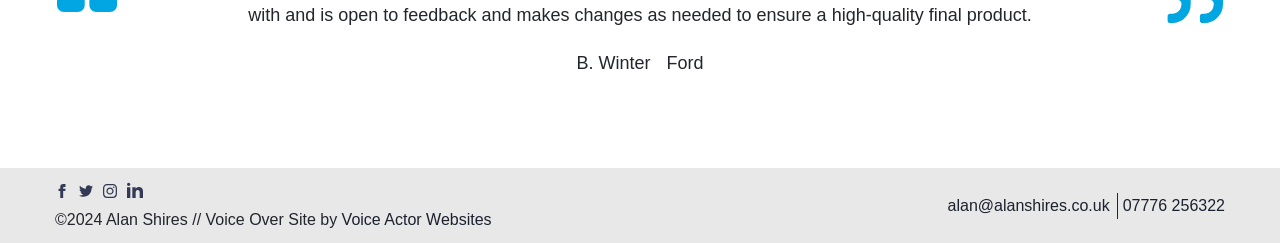What is the copyright year mentioned on the webpage?
Based on the image content, provide your answer in one word or a short phrase.

2024